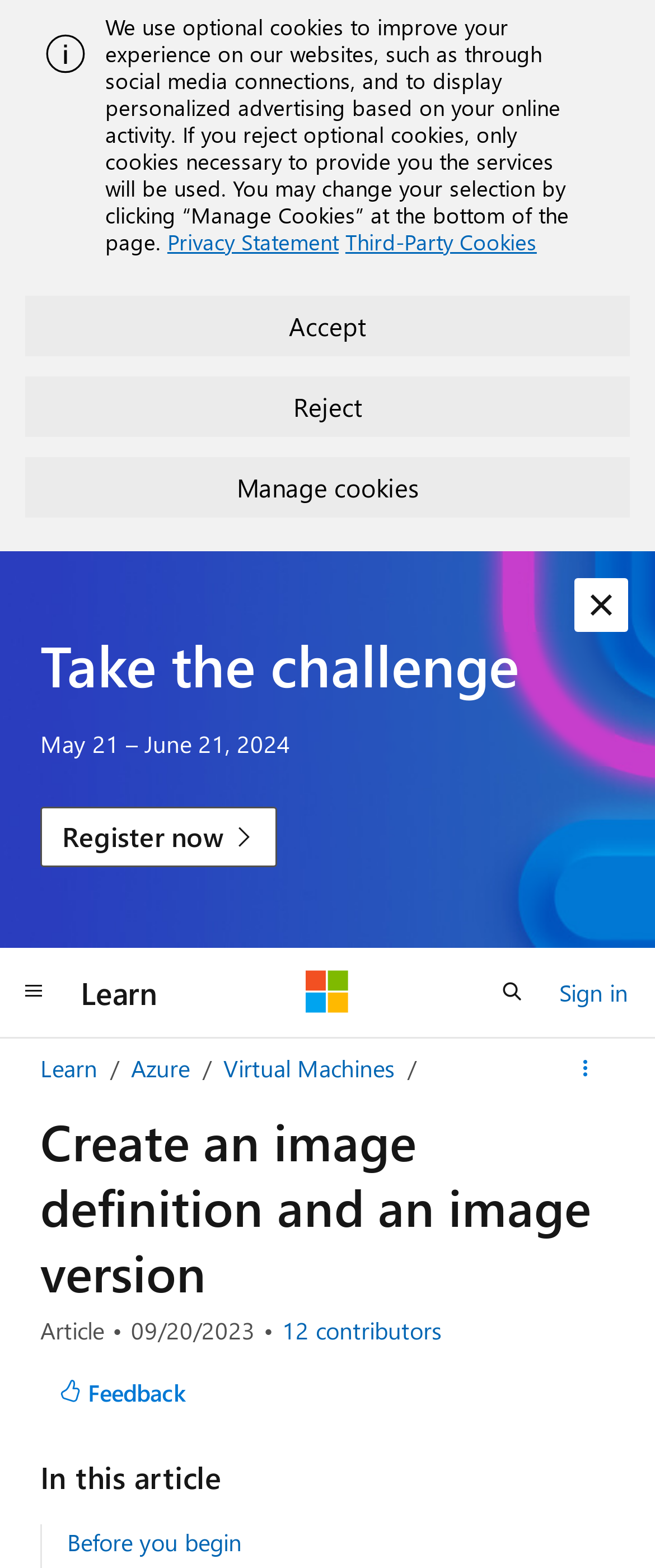What is the challenge mentioned on the webpage about?
Kindly offer a detailed explanation using the data available in the image.

The challenge mentioned on the webpage is related to registration, as indicated by the 'Register now' link and the date range 'May 21 – June 21, 2024'.